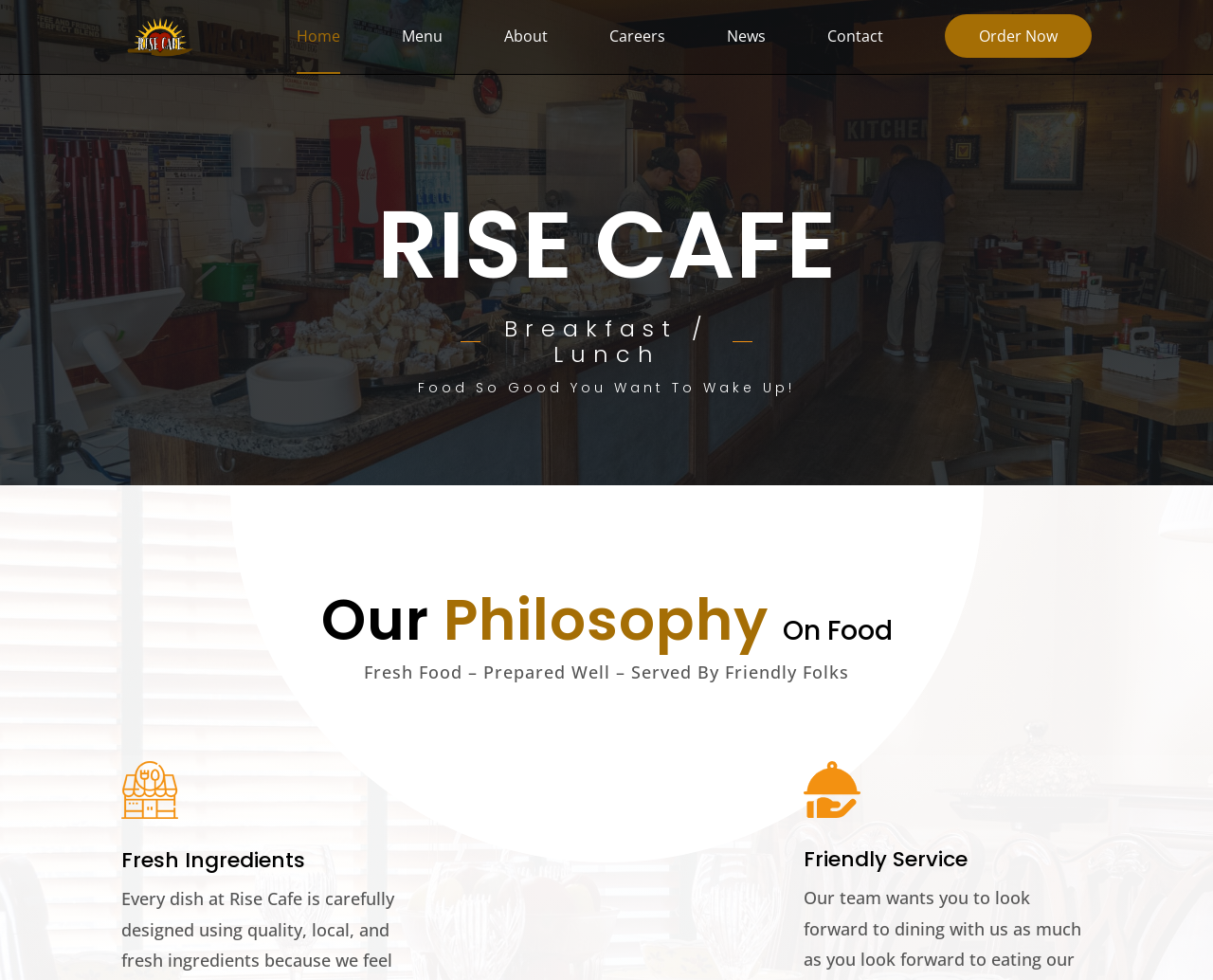Refer to the element description Menu and identify the corresponding bounding box in the screenshot. Format the coordinates as (top-left x, top-left y, bottom-right x, bottom-right y) with values in the range of 0 to 1.

[0.331, 0.03, 0.365, 0.074]